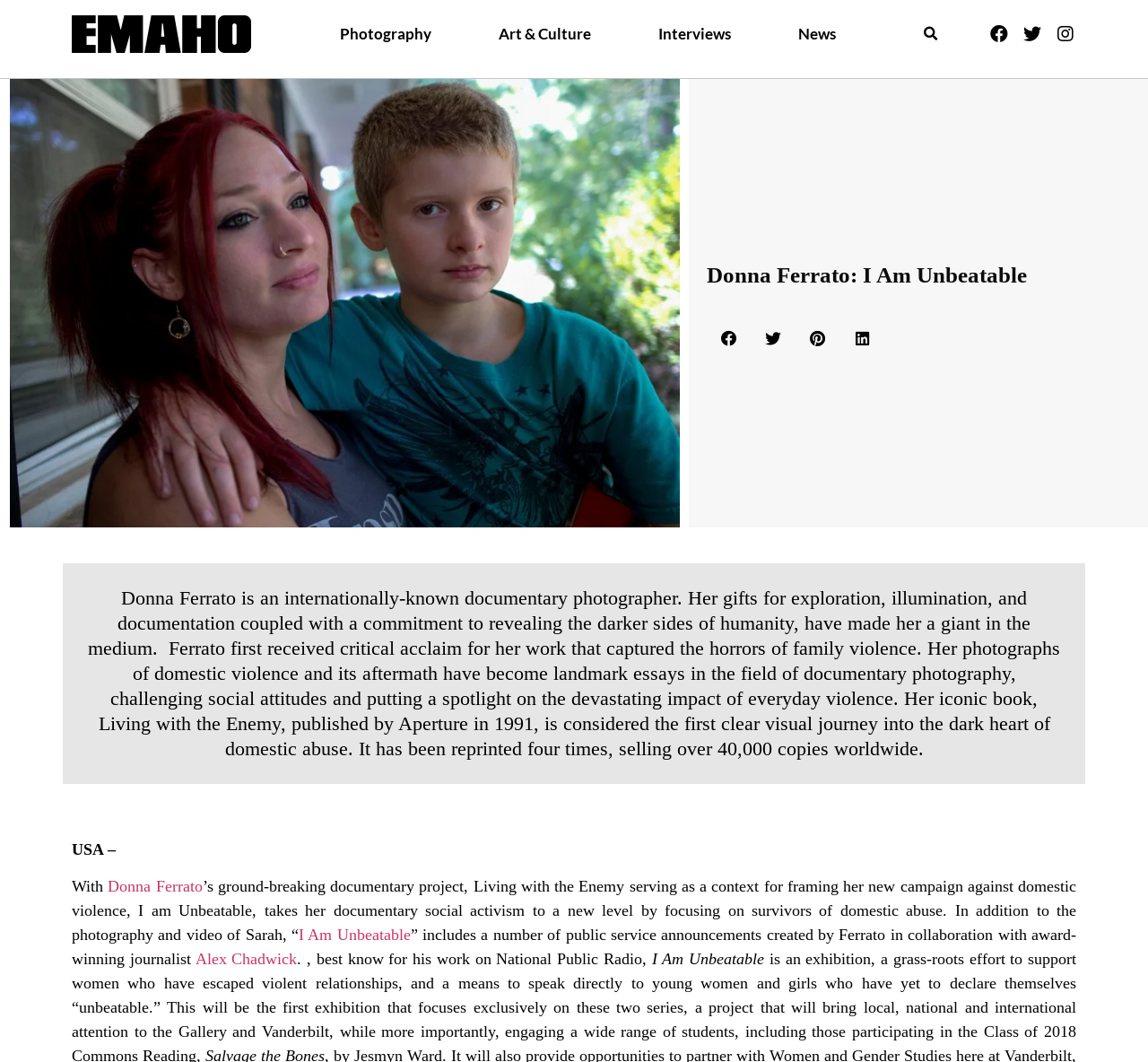Locate the bounding box coordinates of the clickable region necessary to complete the following instruction: "Read more about I Am Unbeatable". Provide the coordinates in the format of four float numbers between 0 and 1, i.e., [left, top, right, bottom].

[0.26, 0.872, 0.358, 0.889]